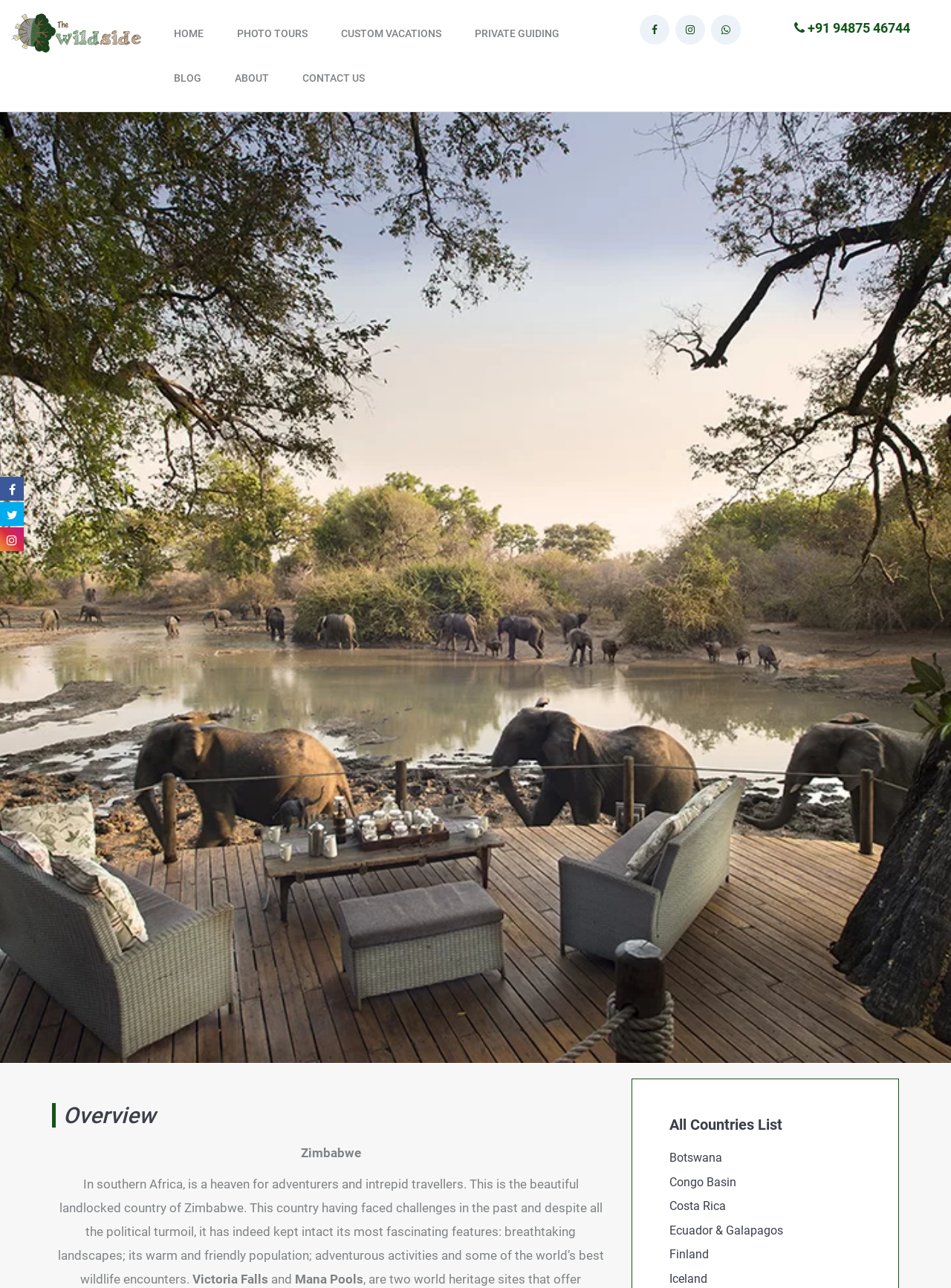Highlight the bounding box coordinates of the region I should click on to meet the following instruction: "Explore Botswana".

[0.704, 0.894, 0.905, 0.904]